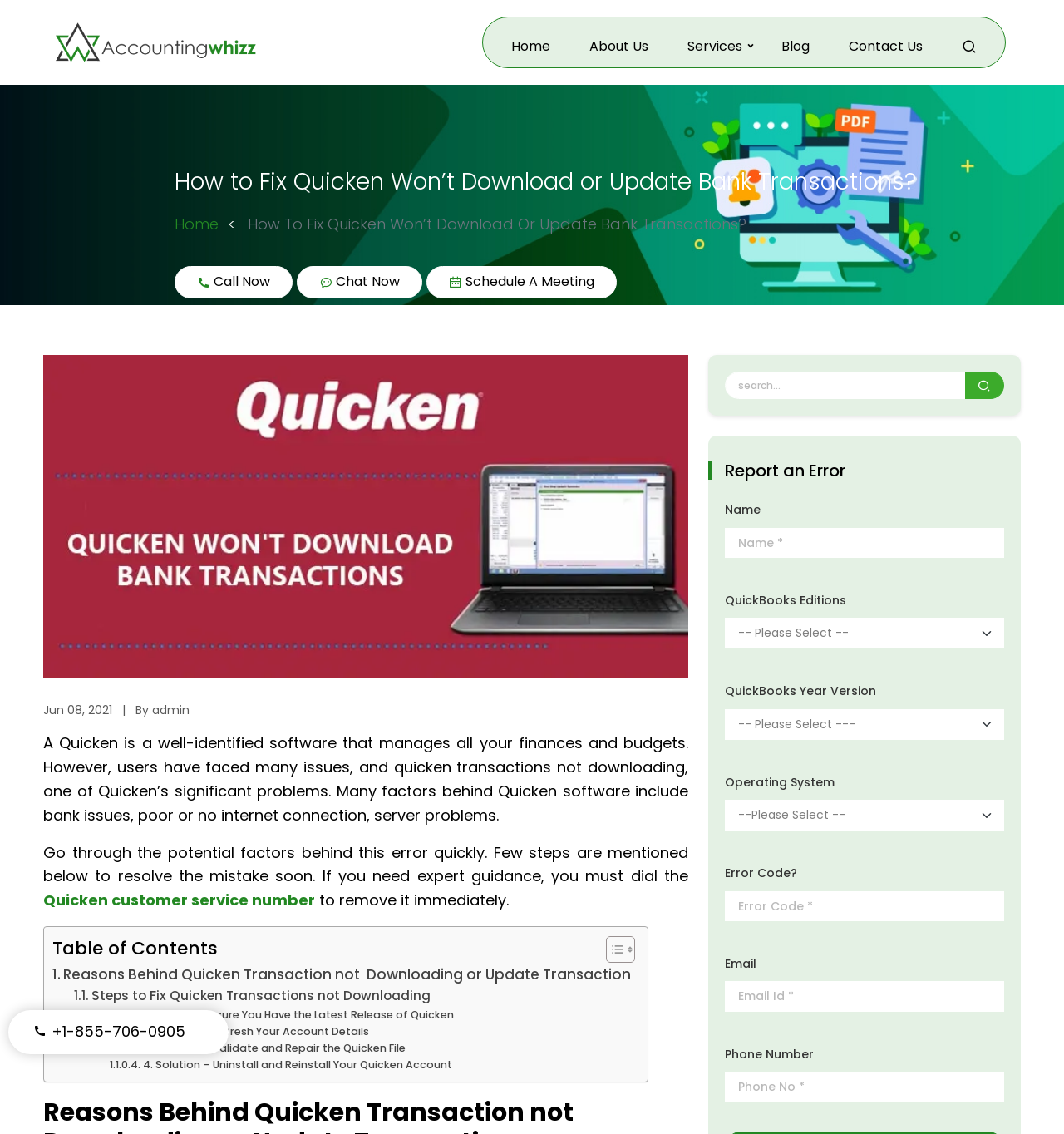Based on the element description, predict the bounding box coordinates (top-left x, top-left y, bottom-right x, bottom-right y) for the UI element in the screenshot: Quicken customer service number

[0.041, 0.785, 0.296, 0.803]